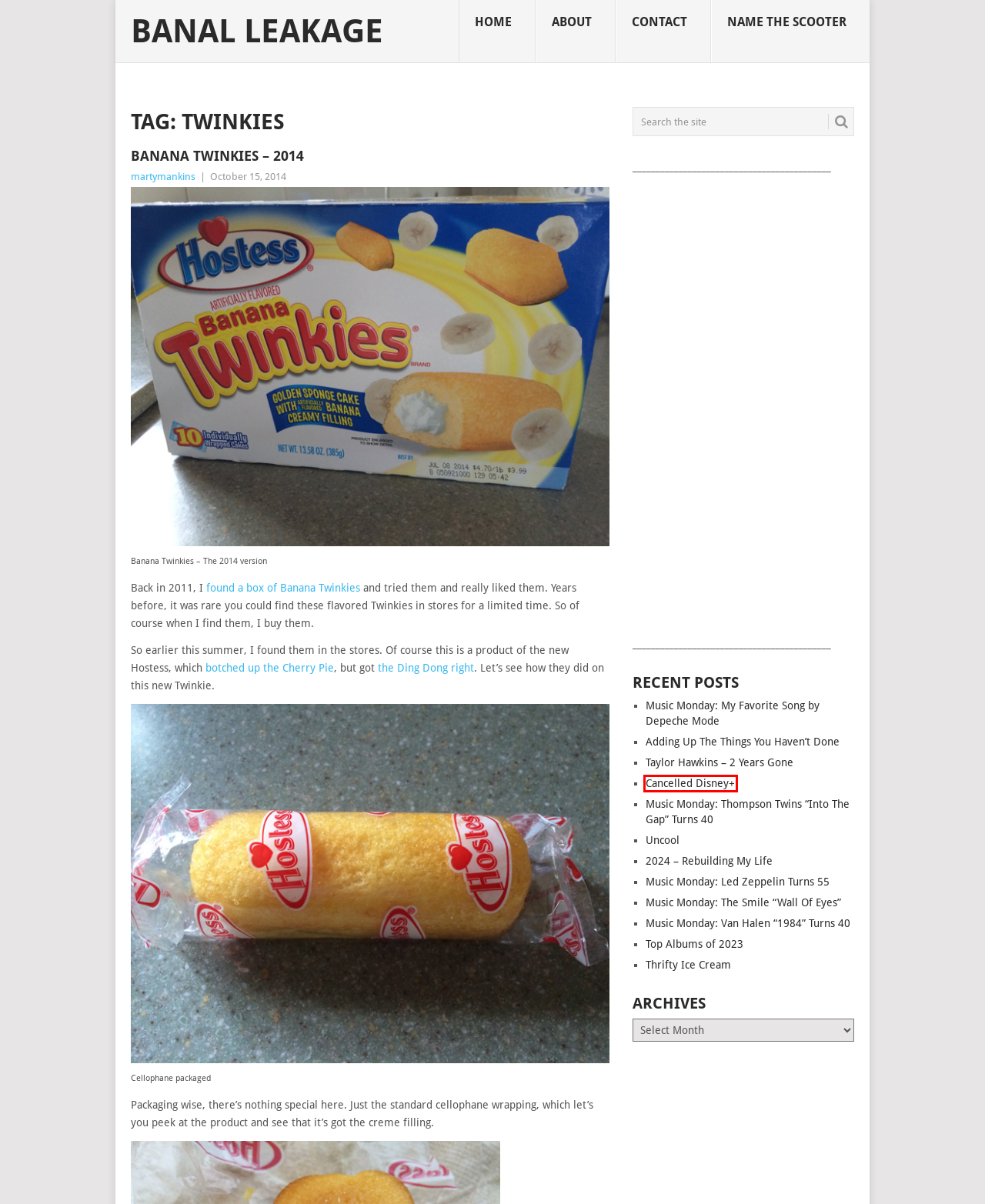You have a screenshot of a webpage with an element surrounded by a red bounding box. Choose the webpage description that best describes the new page after clicking the element inside the red bounding box. Here are the candidates:
A. Cancelled Disney+ | Banal Leakage
B. Music Monday: Led Zeppelin Turns 55 | Banal Leakage
C. Name The Scooter | Banal Leakage
D. About | Banal Leakage
E. Hostess Cherry Pie 2013 | Banal Leakage
F. Banana Twinkies – 2014 | Banal Leakage
G. 2024 – Rebuilding My Life | Banal Leakage
H. martymankins | Banal Leakage

A